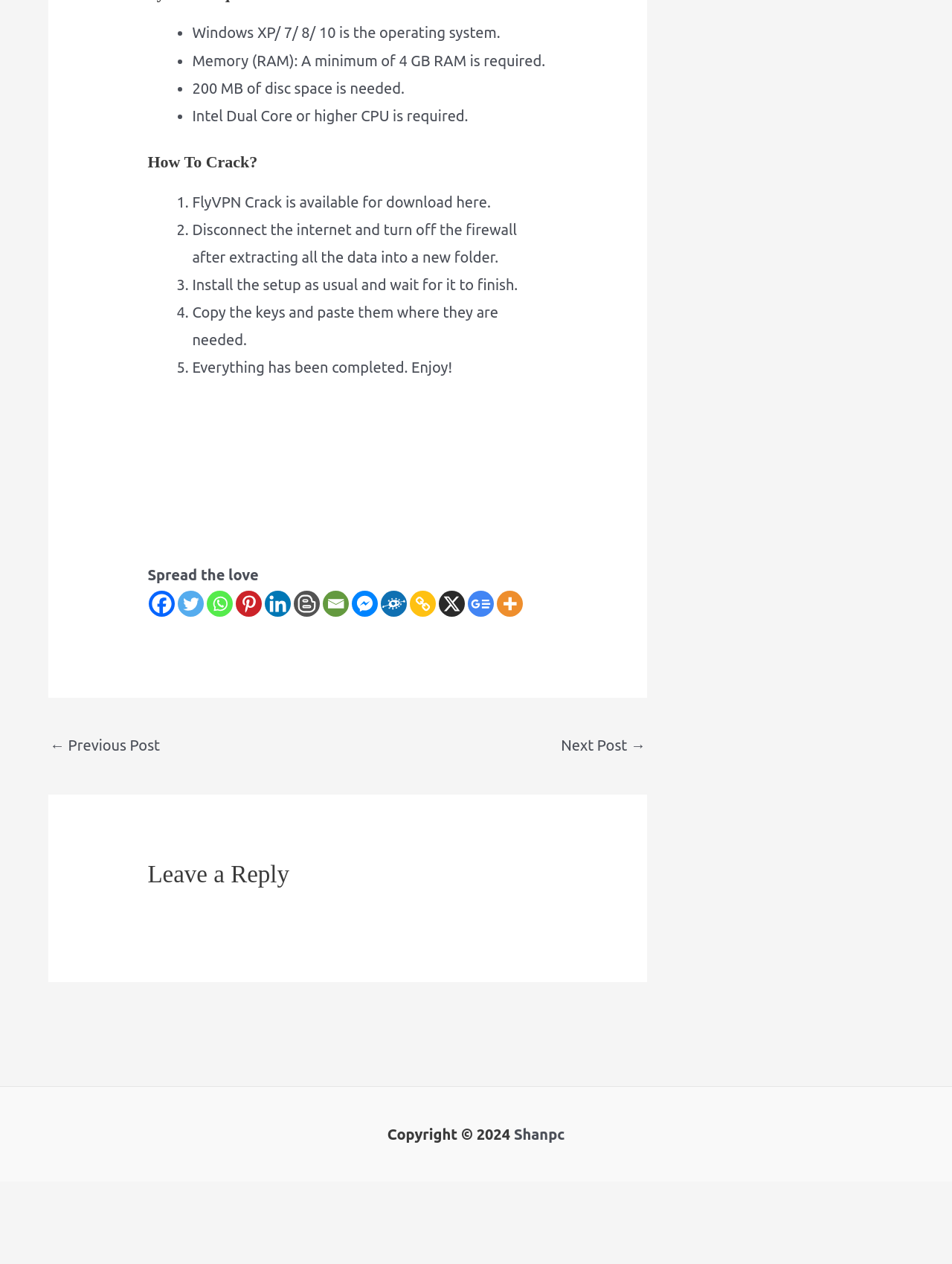Refer to the image and offer a detailed explanation in response to the question: What is the minimum RAM required?

The webpage lists the system requirements, and according to the second point, 'Memory (RAM): A minimum of 4 GB RAM is required.'